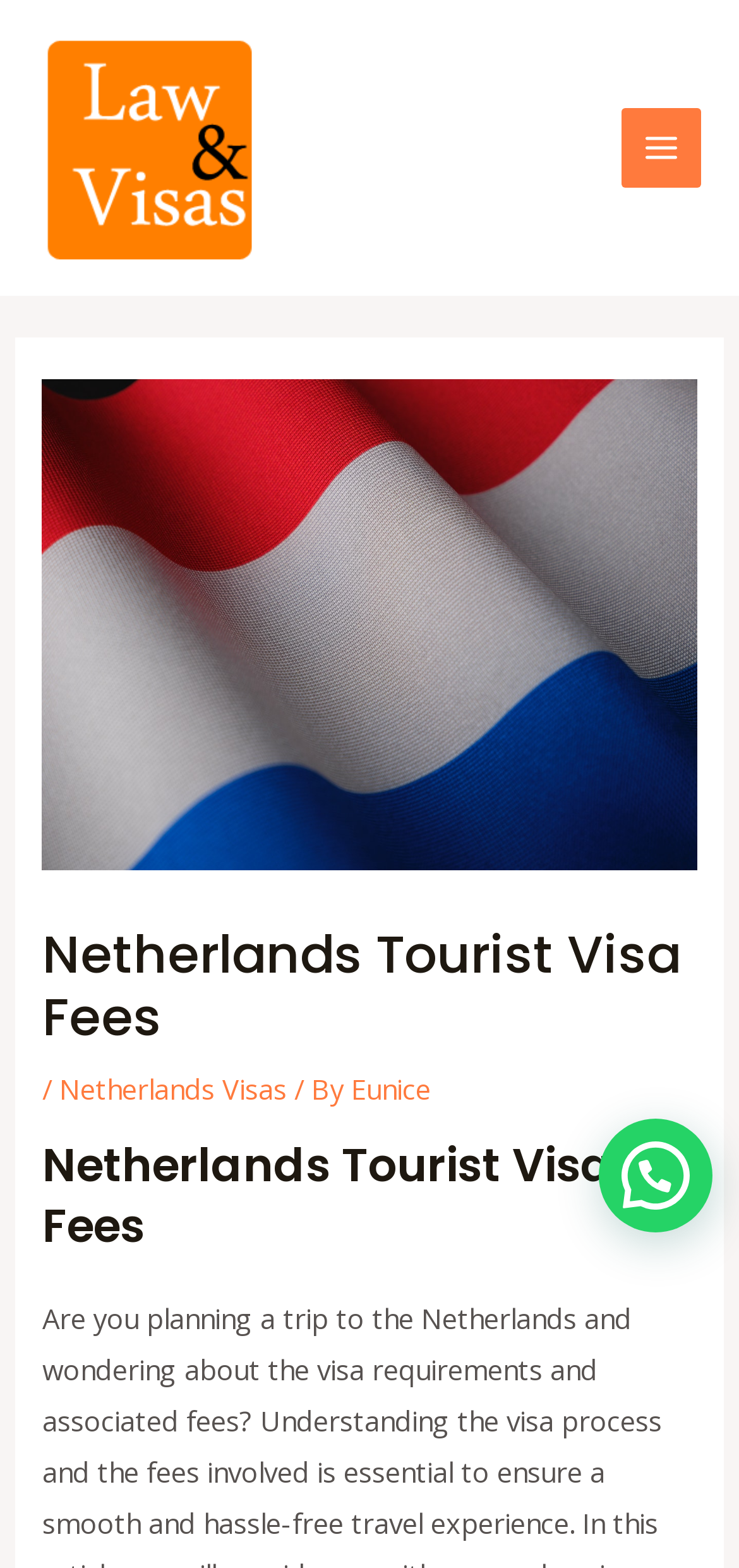Predict the bounding box for the UI component with the following description: "Netherlands Visas".

[0.081, 0.682, 0.388, 0.706]